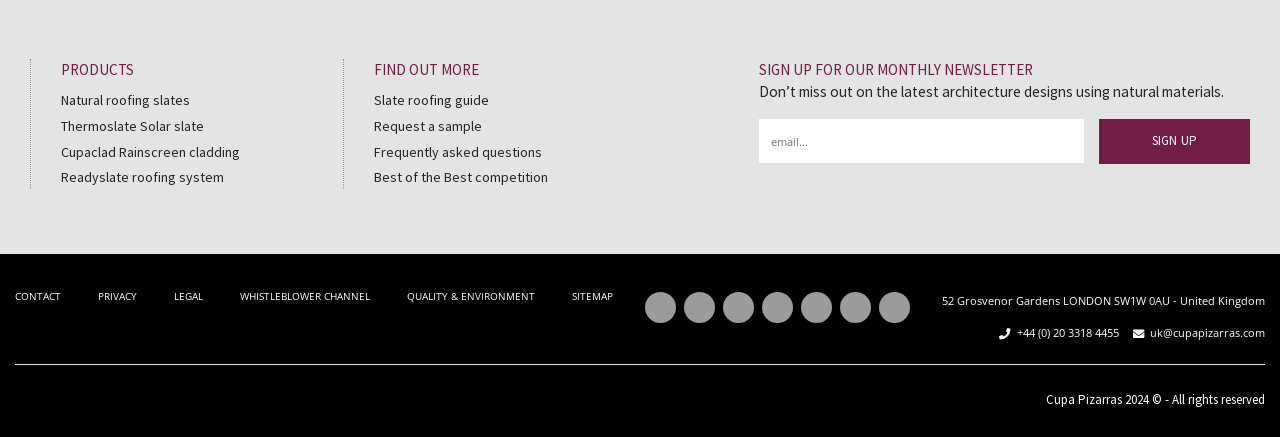Please locate the bounding box coordinates for the element that should be clicked to achieve the following instruction: "Click on Natural roofing slates". Ensure the coordinates are given as four float numbers between 0 and 1, i.e., [left, top, right, bottom].

[0.048, 0.208, 0.148, 0.249]